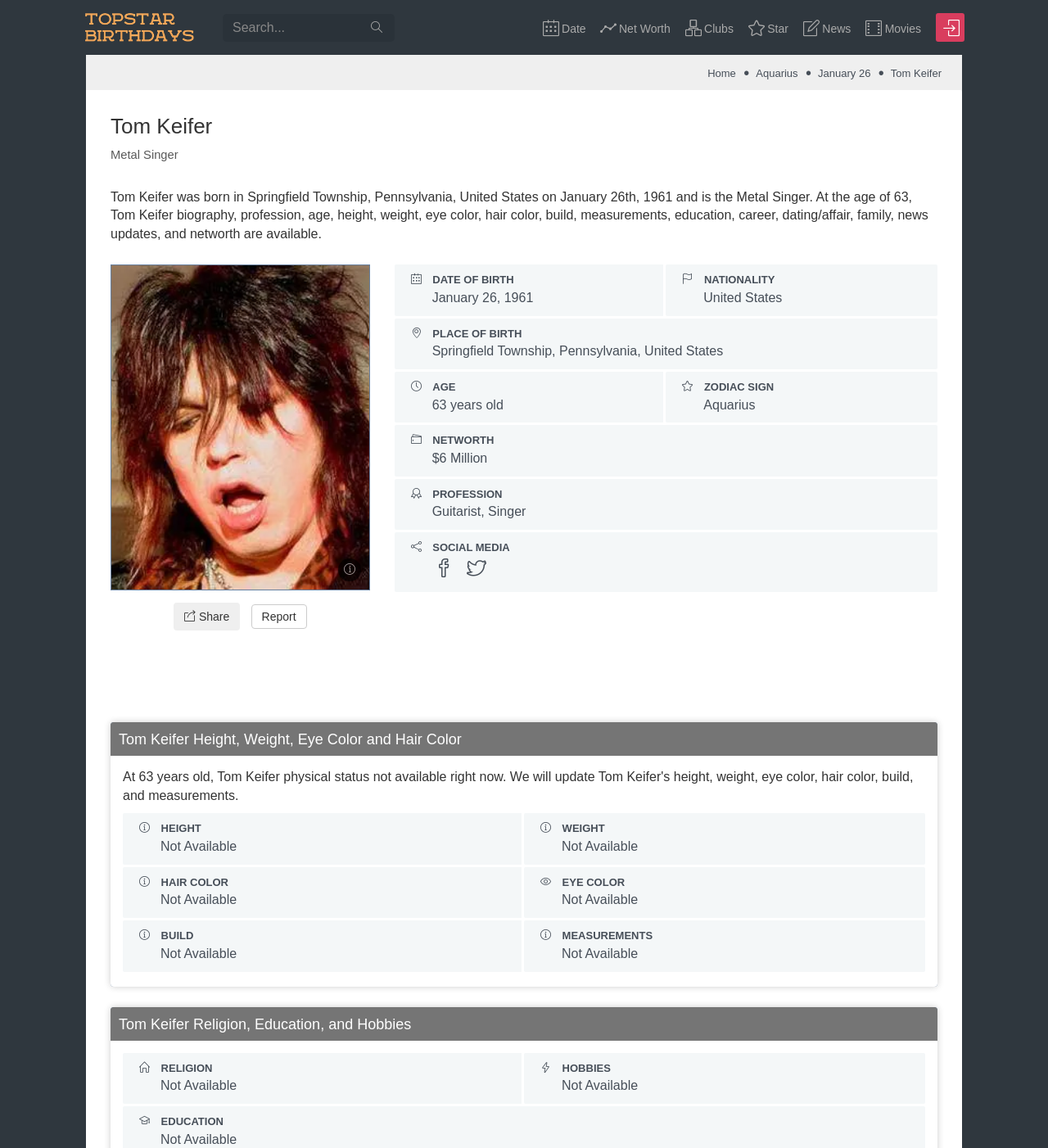Extract the bounding box coordinates for the described element: "News". The coordinates should be represented as four float numbers between 0 and 1: [left, top, right, bottom].

[0.759, 0.011, 0.819, 0.036]